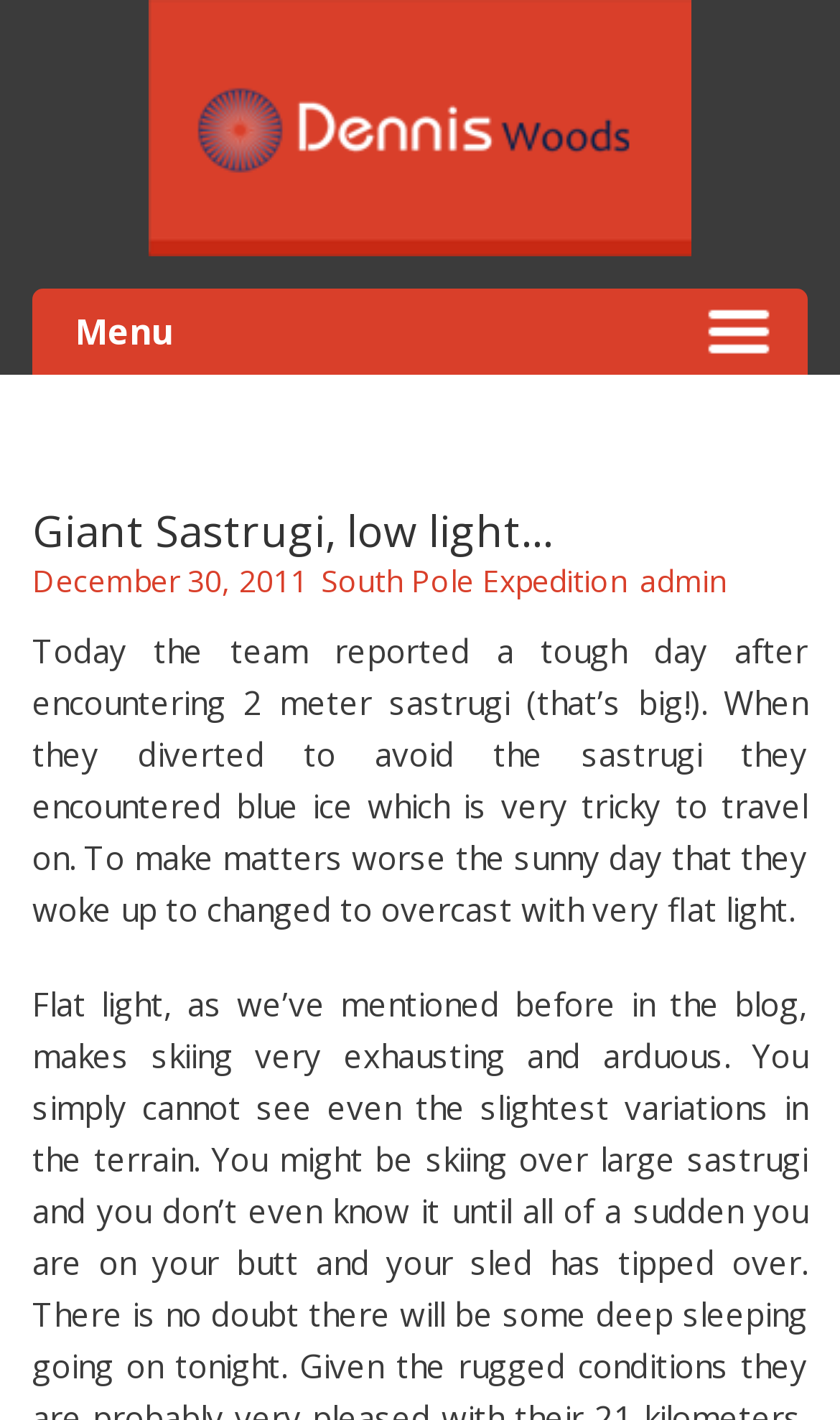Identify and extract the heading text of the webpage.

Giant Sastrugi, low light…